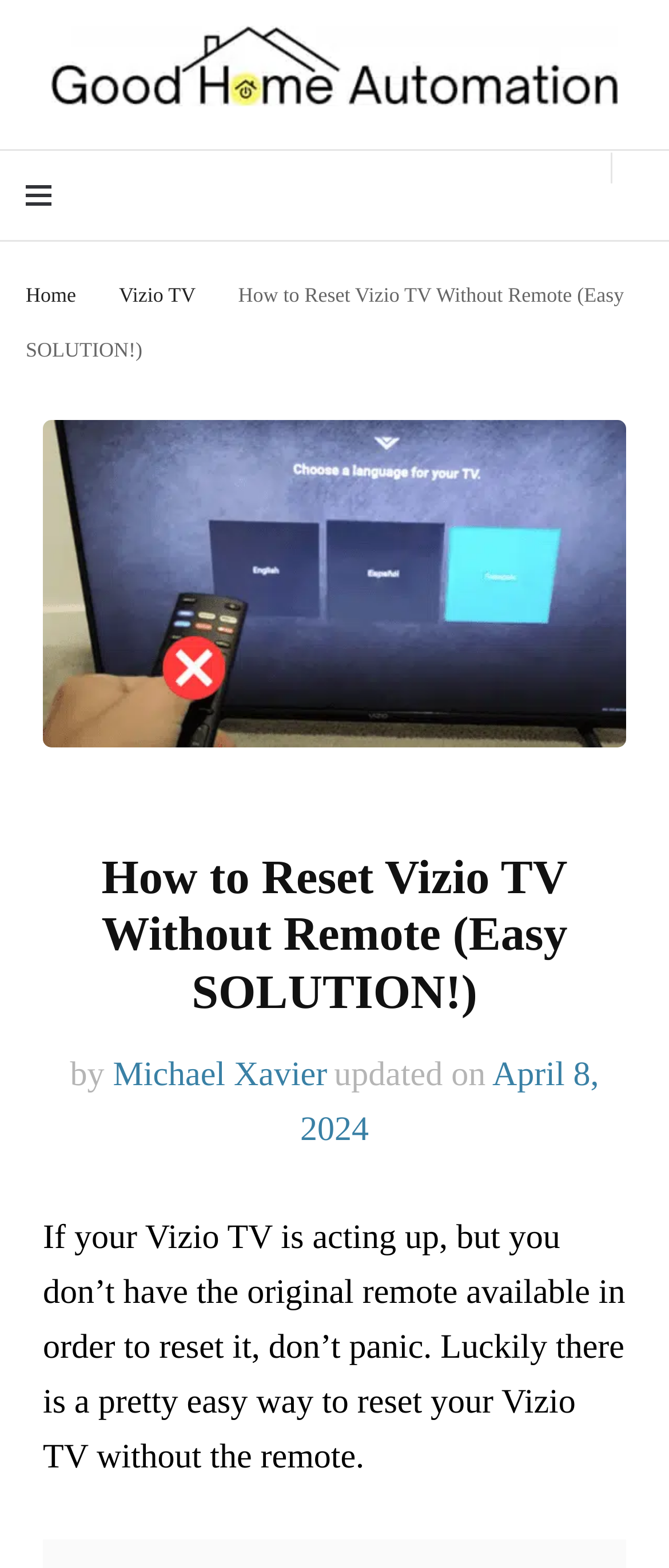Please predict the bounding box coordinates of the element's region where a click is necessary to complete the following instruction: "Click the 'Good Home Automation' image". The coordinates should be represented by four float numbers between 0 and 1, i.e., [left, top, right, bottom].

[0.077, 0.016, 0.923, 0.067]